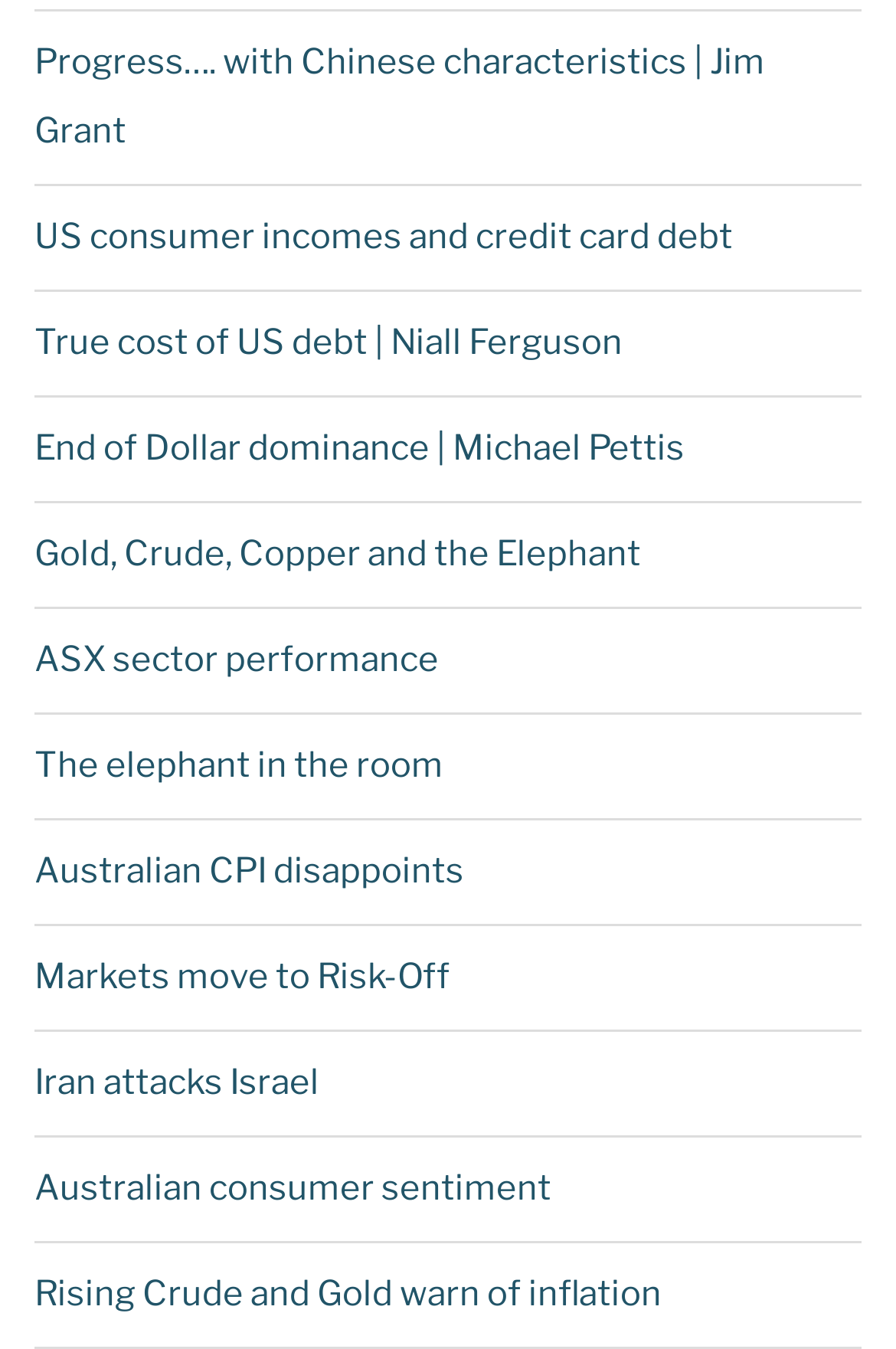Locate the bounding box coordinates of the clickable element to fulfill the following instruction: "Read about Progress with Chinese characteristics". Provide the coordinates as four float numbers between 0 and 1 in the format [left, top, right, bottom].

[0.038, 0.031, 0.854, 0.112]